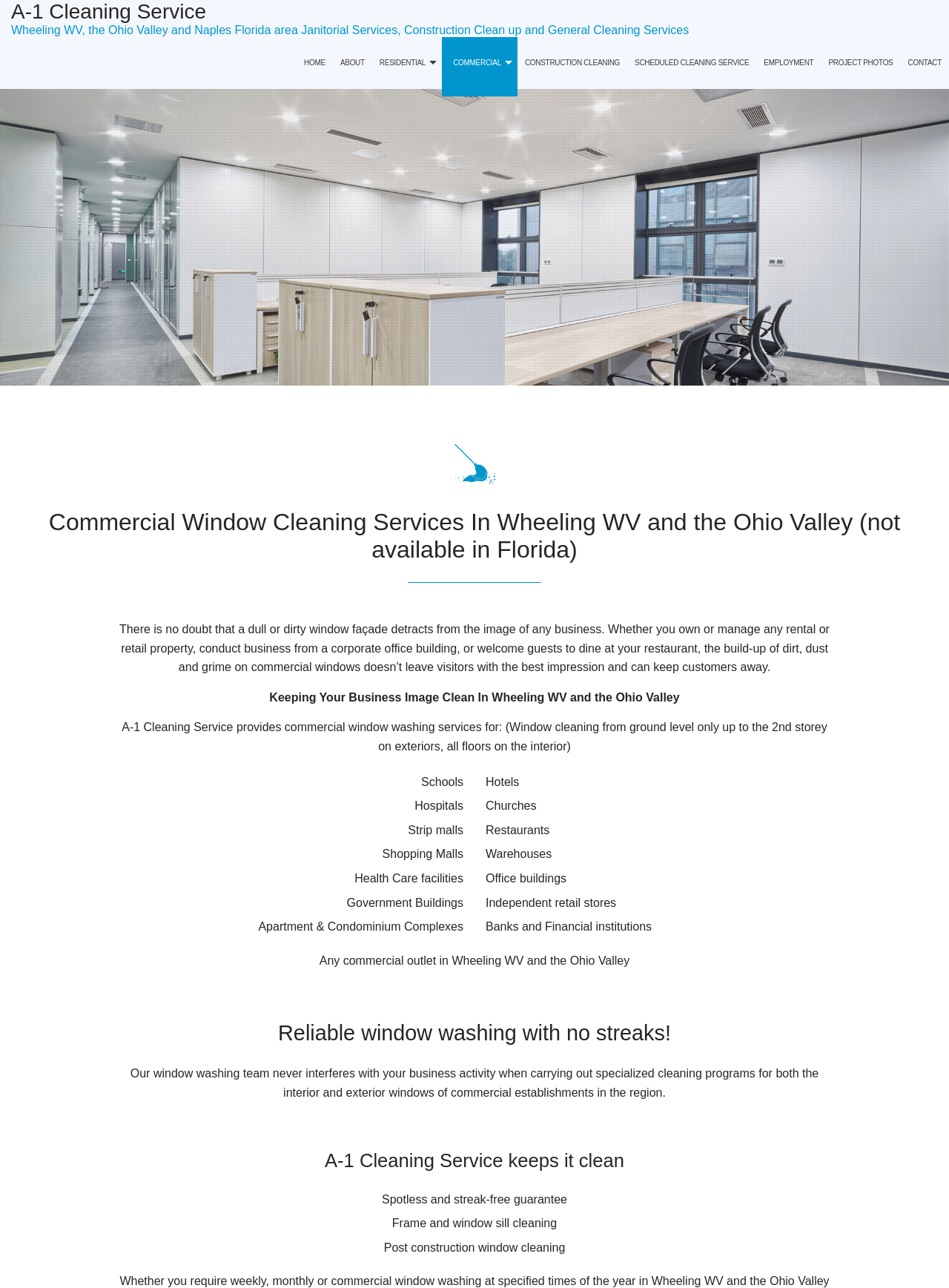Offer an in-depth caption of the entire webpage.

This webpage is about Ohio Valley Janitorial Services, specifically focusing on commercial window washing services in Wheeling, WV, and the Ohio Valley area. At the top, there is a heading that mentions the company's services, including construction clean up and general cleaning services. Below this, there is a navigation menu with links to different sections of the website, including HOME, ABOUT, RESIDENTIAL, COMMERCIAL, CONSTRUCTION CLEANING, SCHEDULED CLEANING SERVICE, EMPLOYMENT, PROJECT PHOTOS, and CONTACT.

The main content of the webpage is divided into sections. The first section has a heading that mentions commercial window cleaning services in Wheeling, WV, and the Ohio Valley area. Below this, there is a paragraph of text that explains the importance of clean windows for businesses, followed by a subheading that emphasizes the importance of keeping a business's image clean.

The next section lists the types of businesses that A-1 Cleaning Service provides commercial window washing services for, including schools, hospitals, strip malls, shopping malls, health care facilities, government buildings, apartment and condominium complexes, hotels, churches, restaurants, warehouses, office buildings, independent retail stores, banks, and financial institutions.

Further down, there is a section with a heading that promises reliable window washing with no streaks. This section has a paragraph of text that explains how the company's window washing team works without interfering with business activities. Below this, there is another section with a heading that emphasizes the company's commitment to keeping it clean, followed by a list of services that includes a spotless and streak-free guarantee, frame and window sill cleaning, and post-construction window cleaning.

Throughout the webpage, there are no images except for a small web icon at the top. The overall layout is organized, with clear headings and concise text that effectively communicates the company's services and values.